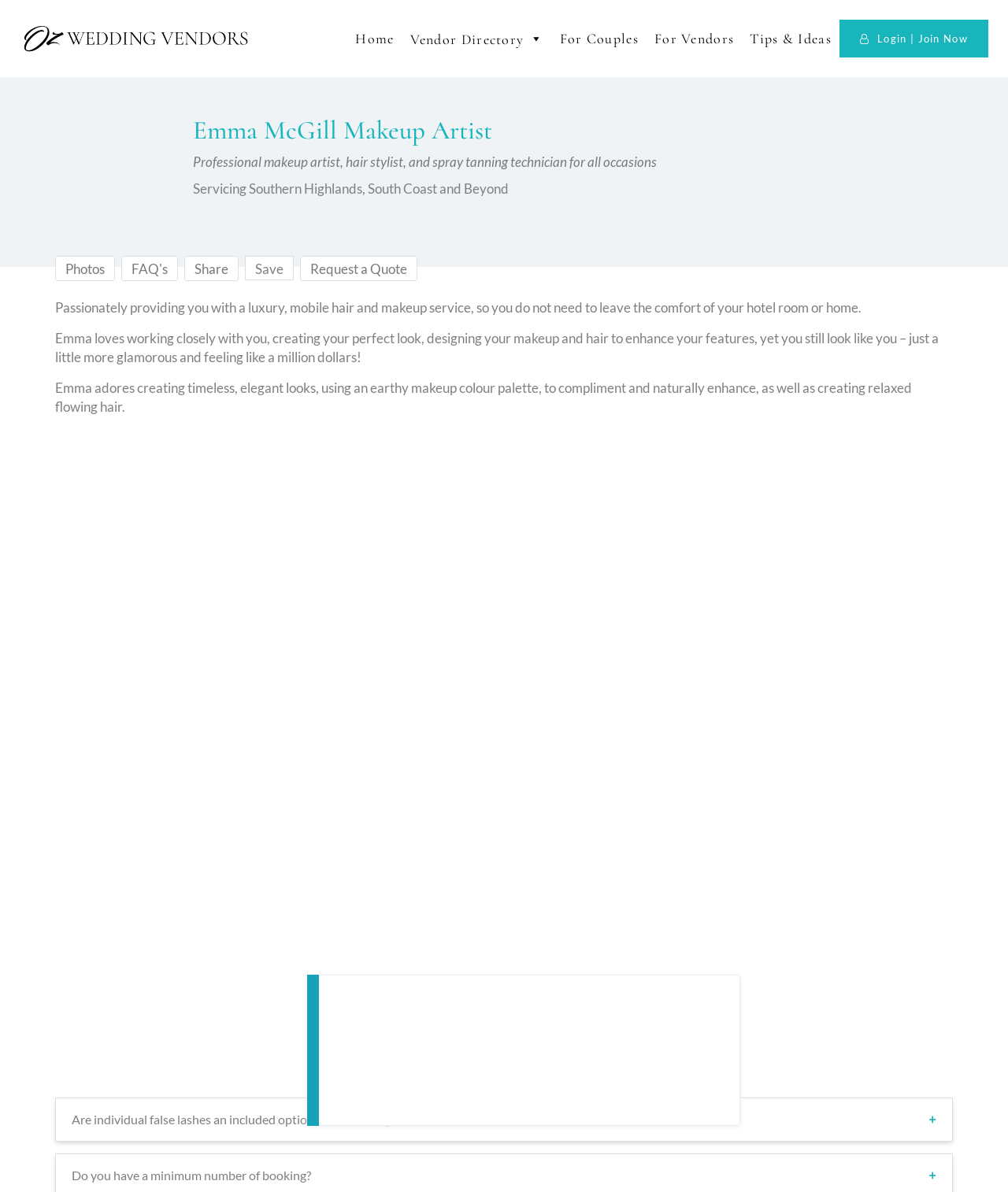Locate the bounding box coordinates of the area where you should click to accomplish the instruction: "Click the 'Photos' link".

[0.055, 0.215, 0.114, 0.236]